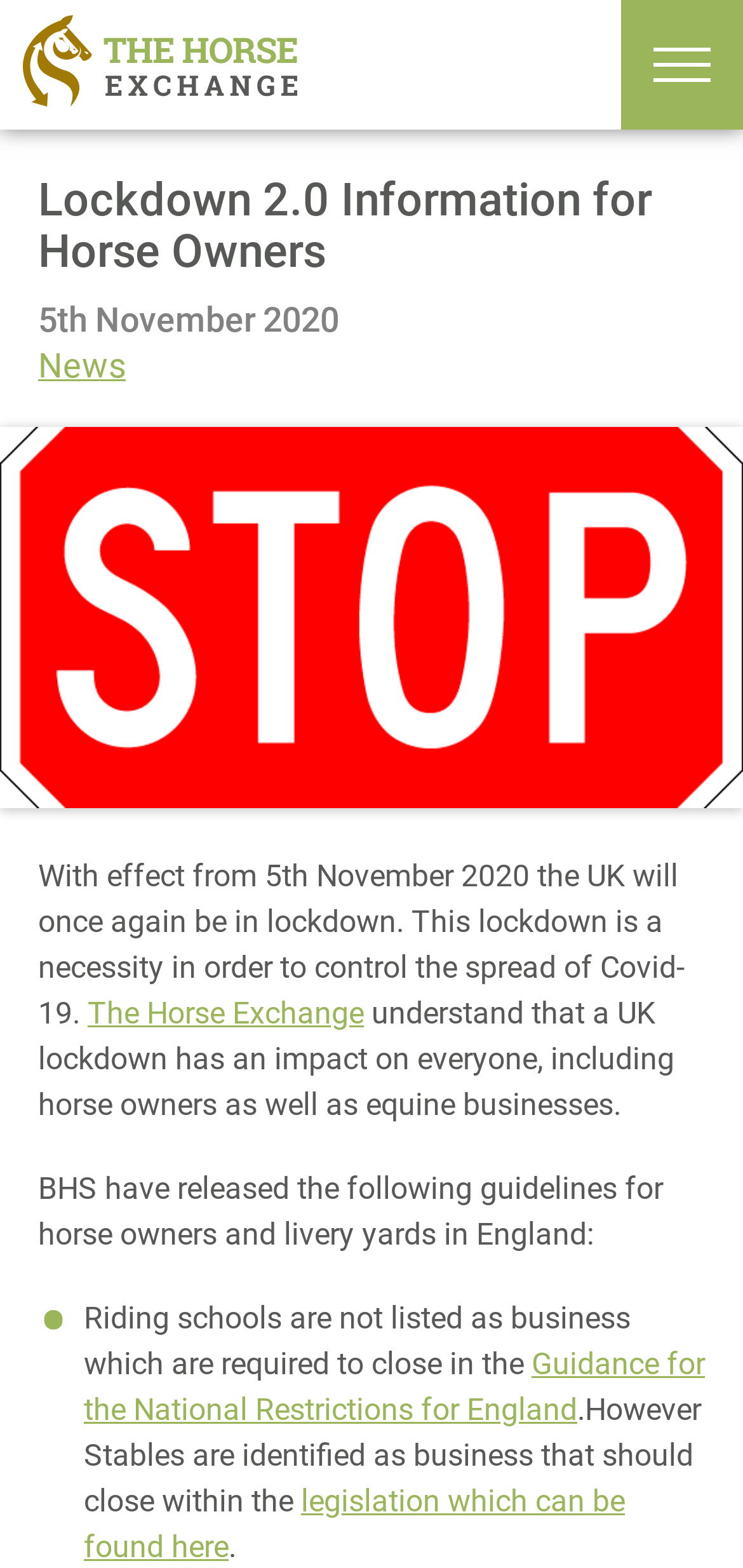Please find and give the text of the main heading on the webpage.

Lockdown 2.0 Information for Horse Owners